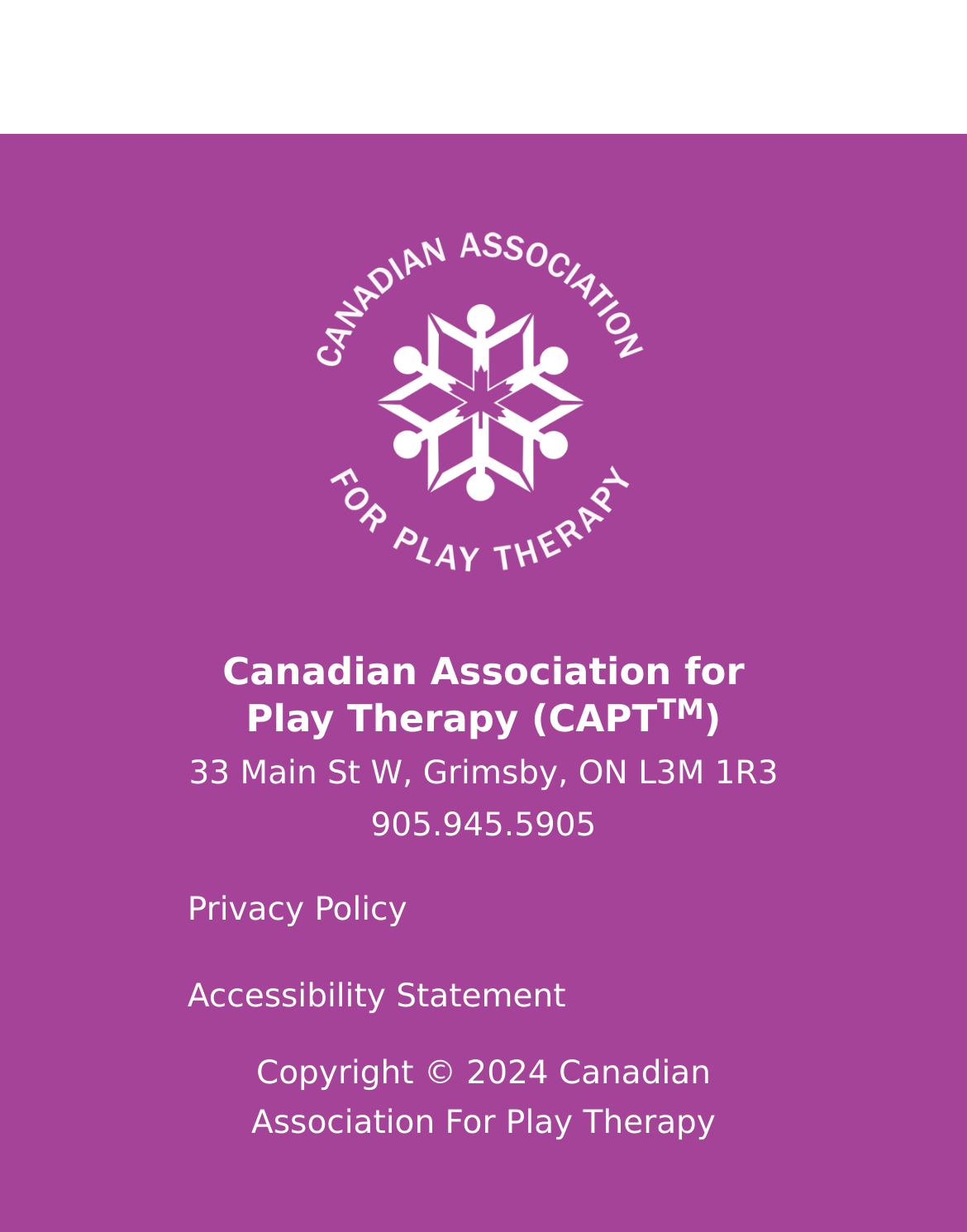Answer the question in one word or a short phrase:
What is the phone number of the organization?

905.945.5905